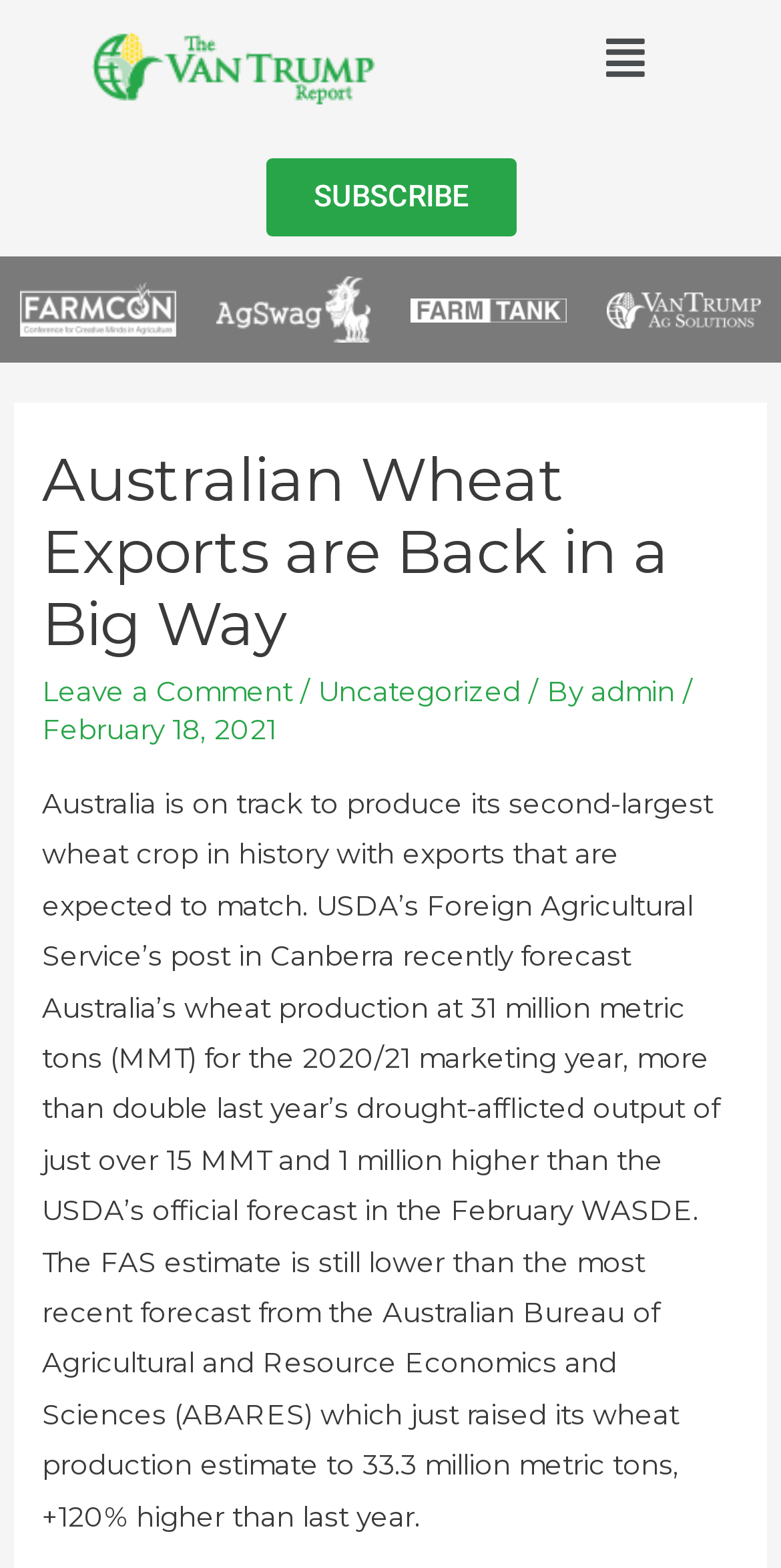How many million metric tons of wheat did Australia produce last year?
Deliver a detailed and extensive answer to the question.

According to the webpage, last year's drought-afflicted output of wheat in Australia was just over 15 million metric tons (MMT).